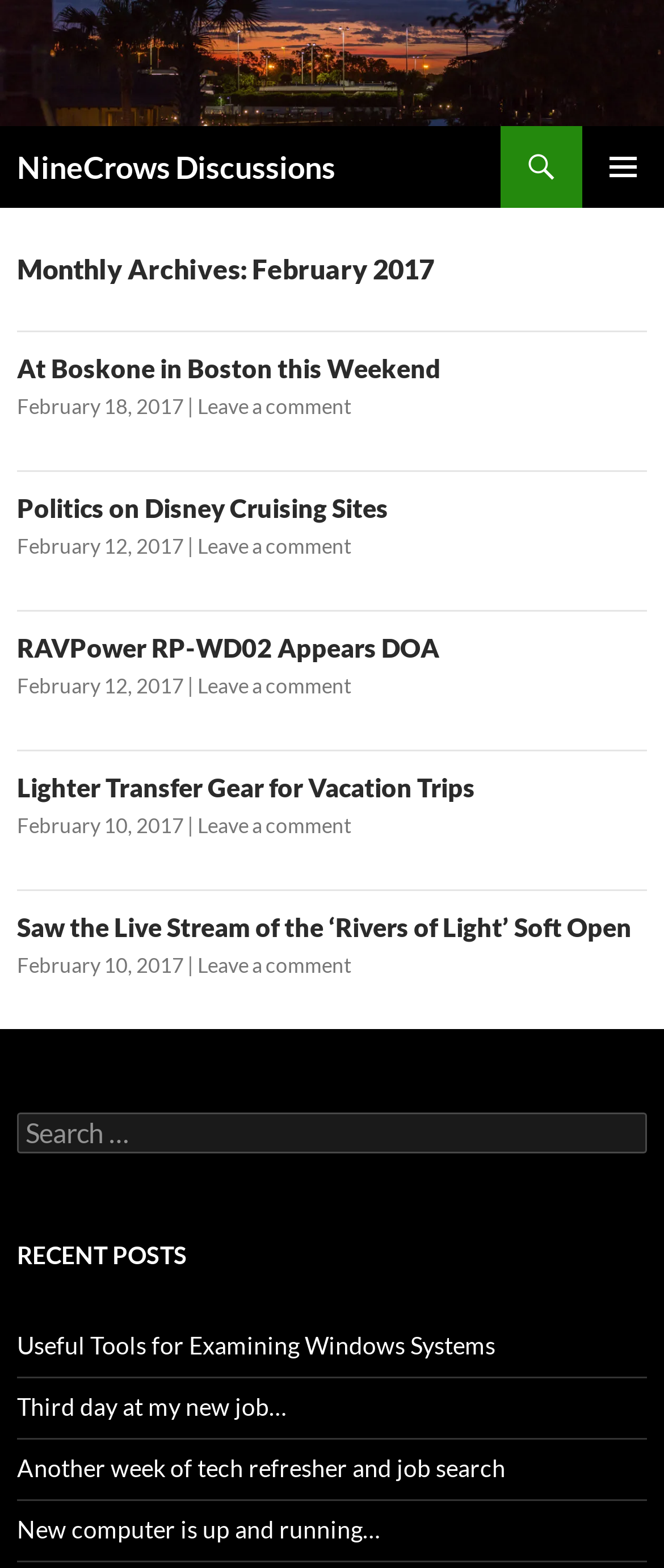Determine the bounding box coordinates for the area that should be clicked to carry out the following instruction: "Search for something".

[0.026, 0.709, 0.974, 0.736]